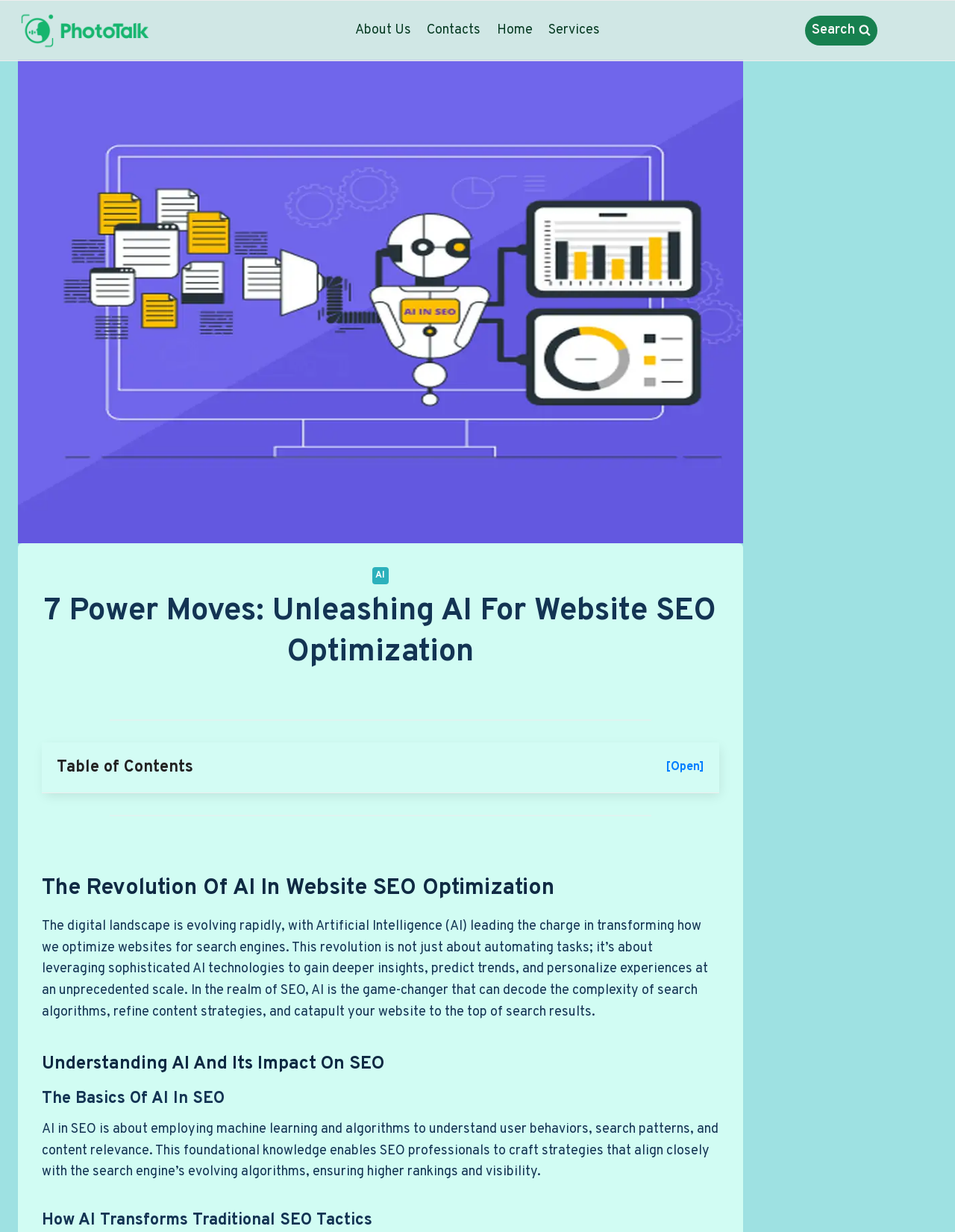Please specify the bounding box coordinates of the clickable region necessary for completing the following instruction: "go to Home". The coordinates must consist of four float numbers between 0 and 1, i.e., [left, top, right, bottom].

[0.512, 0.01, 0.566, 0.04]